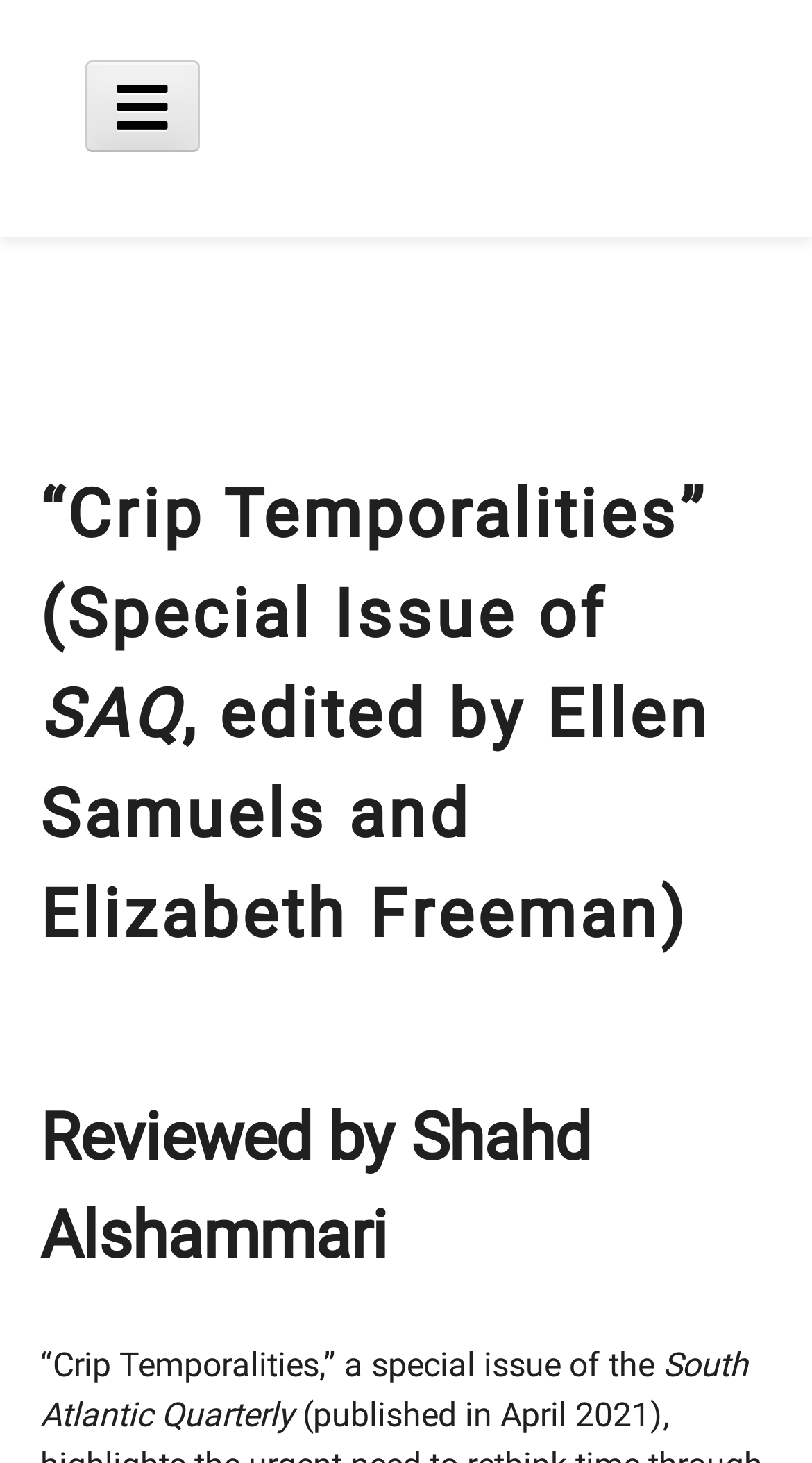What is the position of the main menu button?
Observe the image and answer the question with a one-word or short phrase response.

Top left